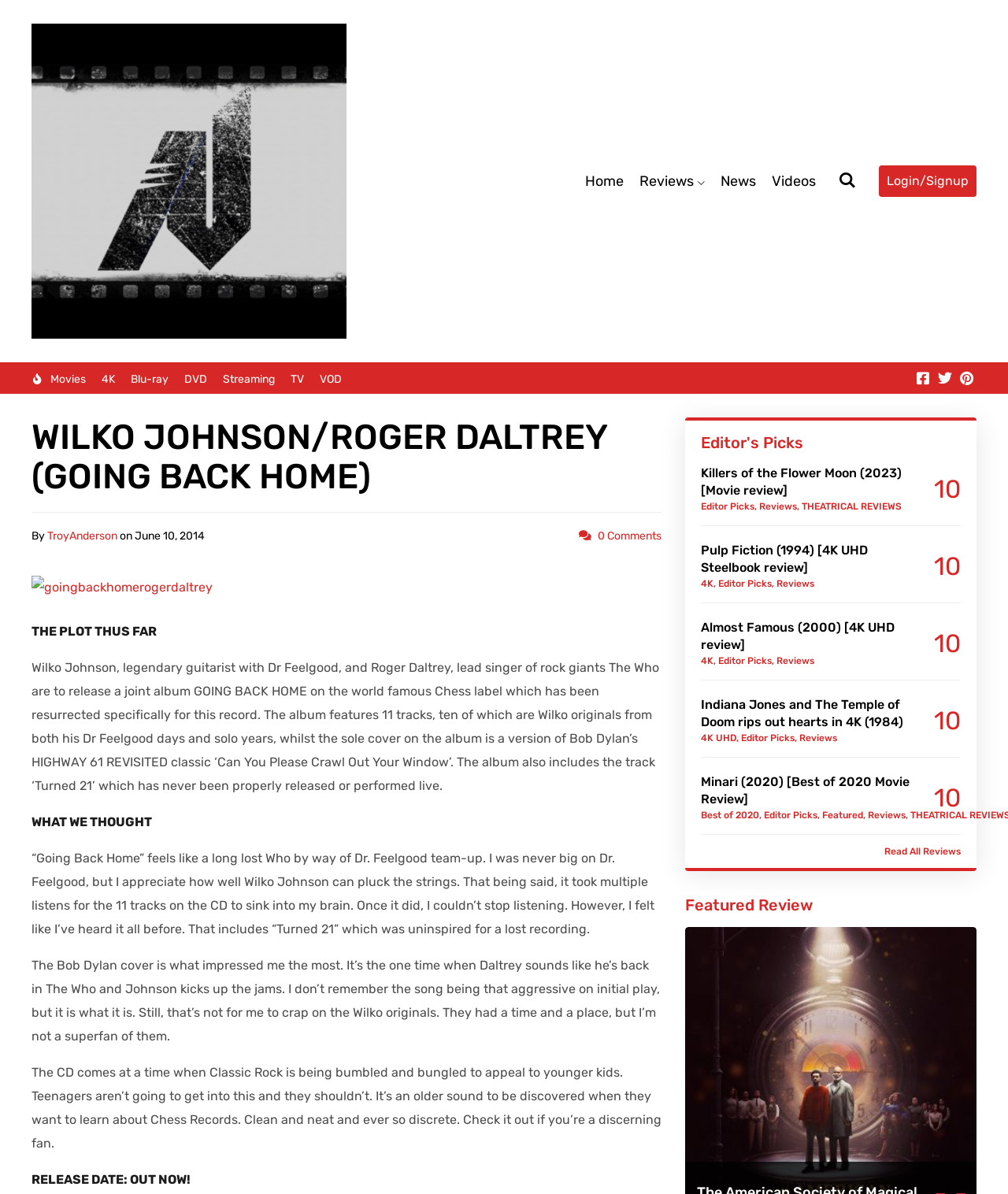Please locate the clickable area by providing the bounding box coordinates to follow this instruction: "Check out the 'Editor's Picks'".

[0.695, 0.362, 0.953, 0.379]